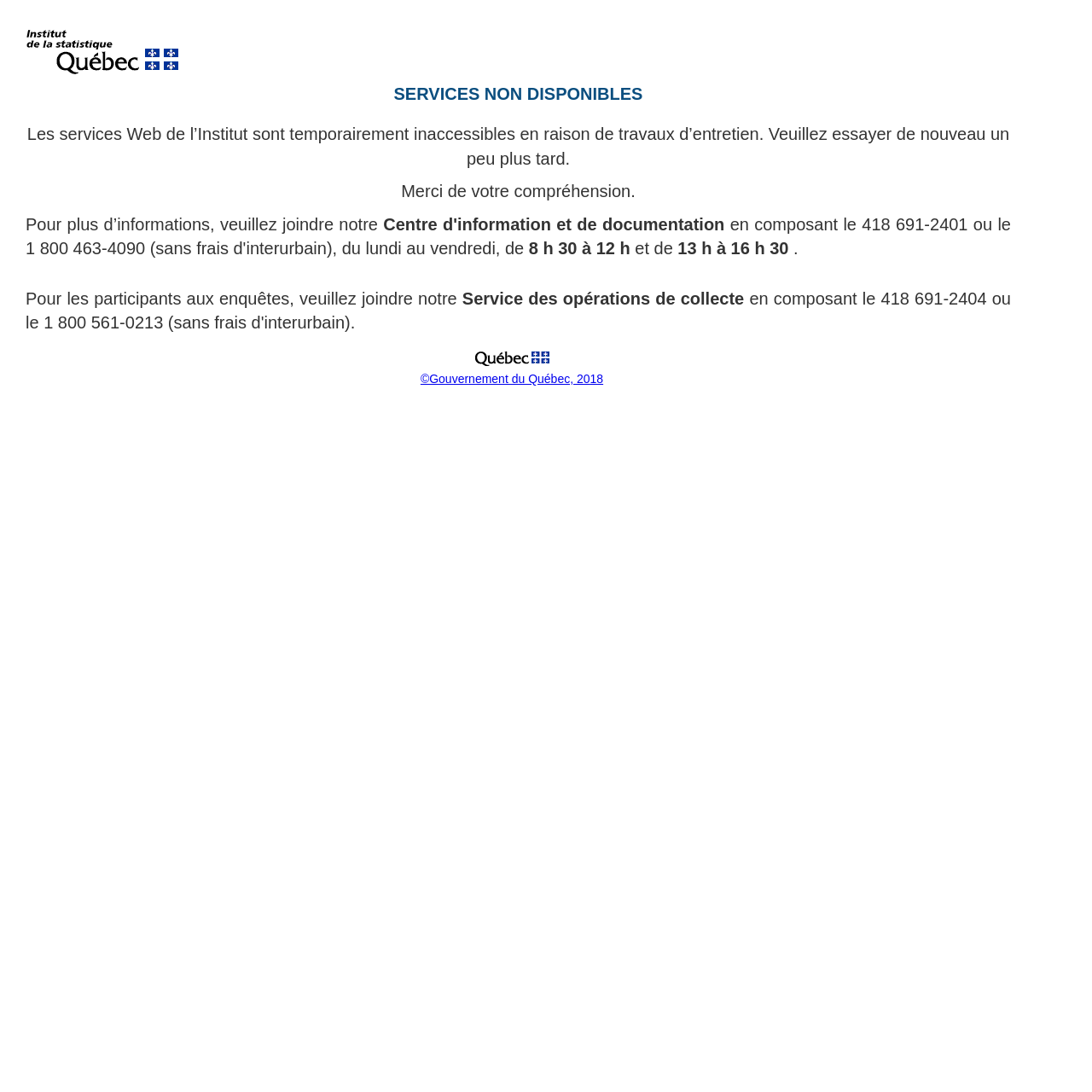Give an extensive and precise description of the webpage.

The webpage is from the Institut de la statistique du Québec. At the top-left corner, there is an image with the same name as the institute. Below the image, a heading "SERVICES NON DISPONIBLES" is prominently displayed, taking up most of the width of the page. 

Under the heading, a message is displayed, explaining that the institute's web services are temporarily unavailable due to maintenance and asking users to try again later. This message is followed by a polite "Merci de votre compréhension" (thank you for your understanding).

To the right of the message, there is a contact section. It starts with a sentence "Pour plus d’informations, veuillez joindre notre" (for more information, please contact our), followed by a phone number "418 691-2401" and an alternative phone number "1 800 463-4090". The contact section also includes the available hours, from 8:30 am to 12 pm and 1 pm to 4:30 pm.

Below the contact section, there is another message for participants in surveys, asking them to contact the "Service des opérations de collecte" (collection operations service) at "418 691-2404" or "1 800 561-0213".

At the bottom of the page, there is a link with an image, and another link with the copyright information "©Gouvernement du Québec, 2018".